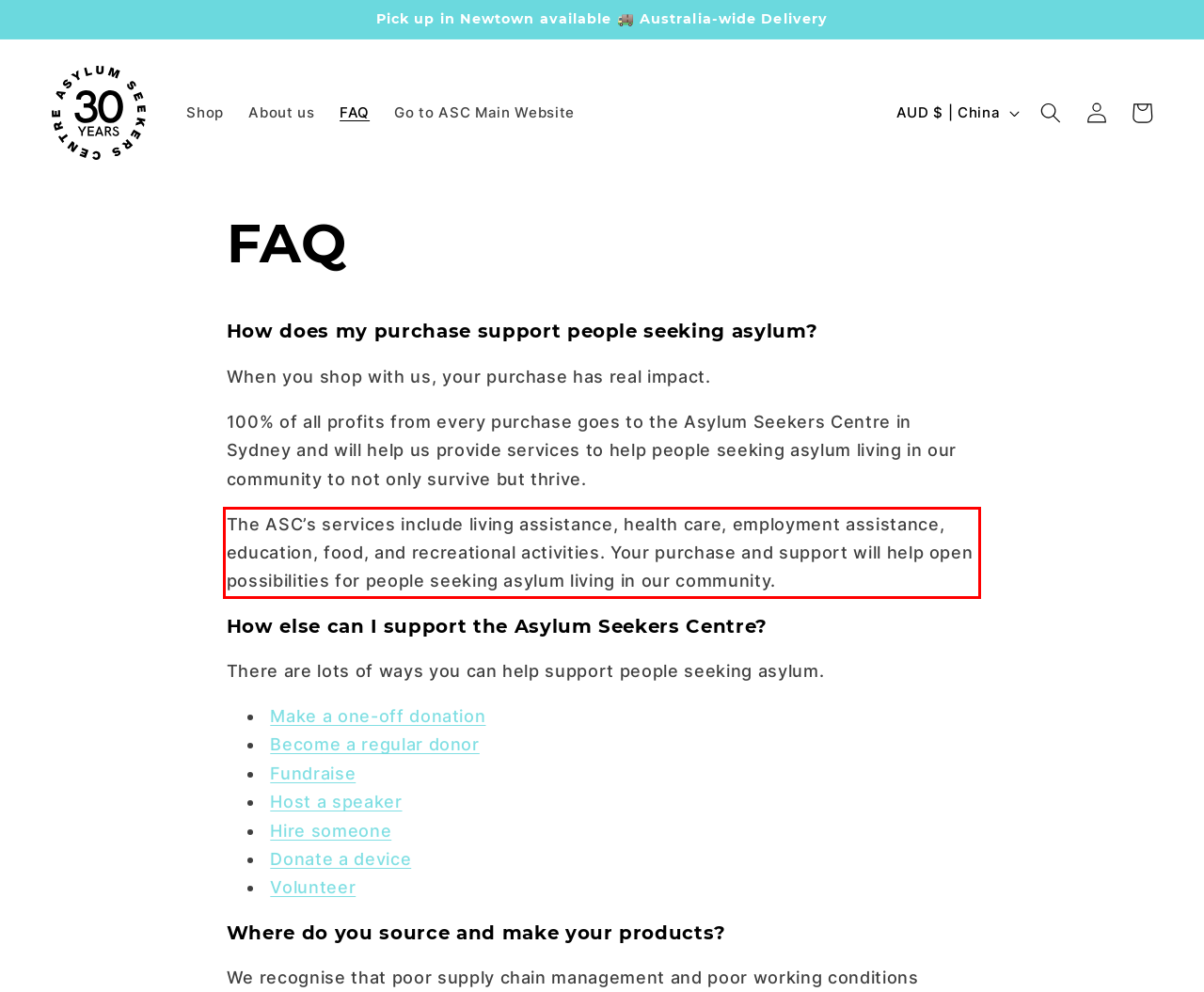In the given screenshot, locate the red bounding box and extract the text content from within it.

The ASC’s services include living assistance, health care, employment assistance, education, food, and recreational activities. Your purchase and support will help open possibilities for people seeking asylum living in our community.